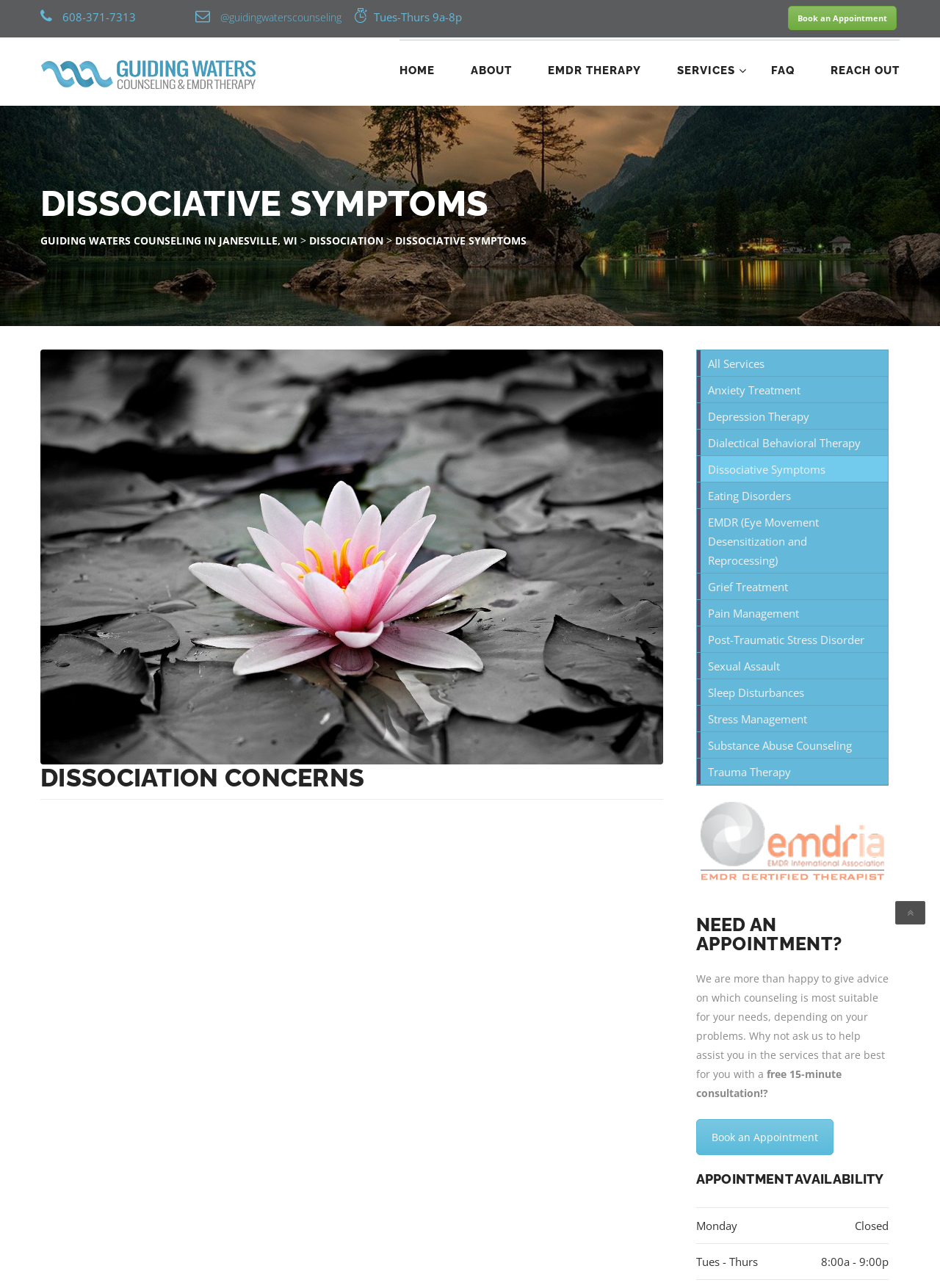Please specify the bounding box coordinates of the element that should be clicked to execute the given instruction: 'Call the phone number'. Ensure the coordinates are four float numbers between 0 and 1, expressed as [left, top, right, bottom].

[0.063, 0.007, 0.145, 0.019]